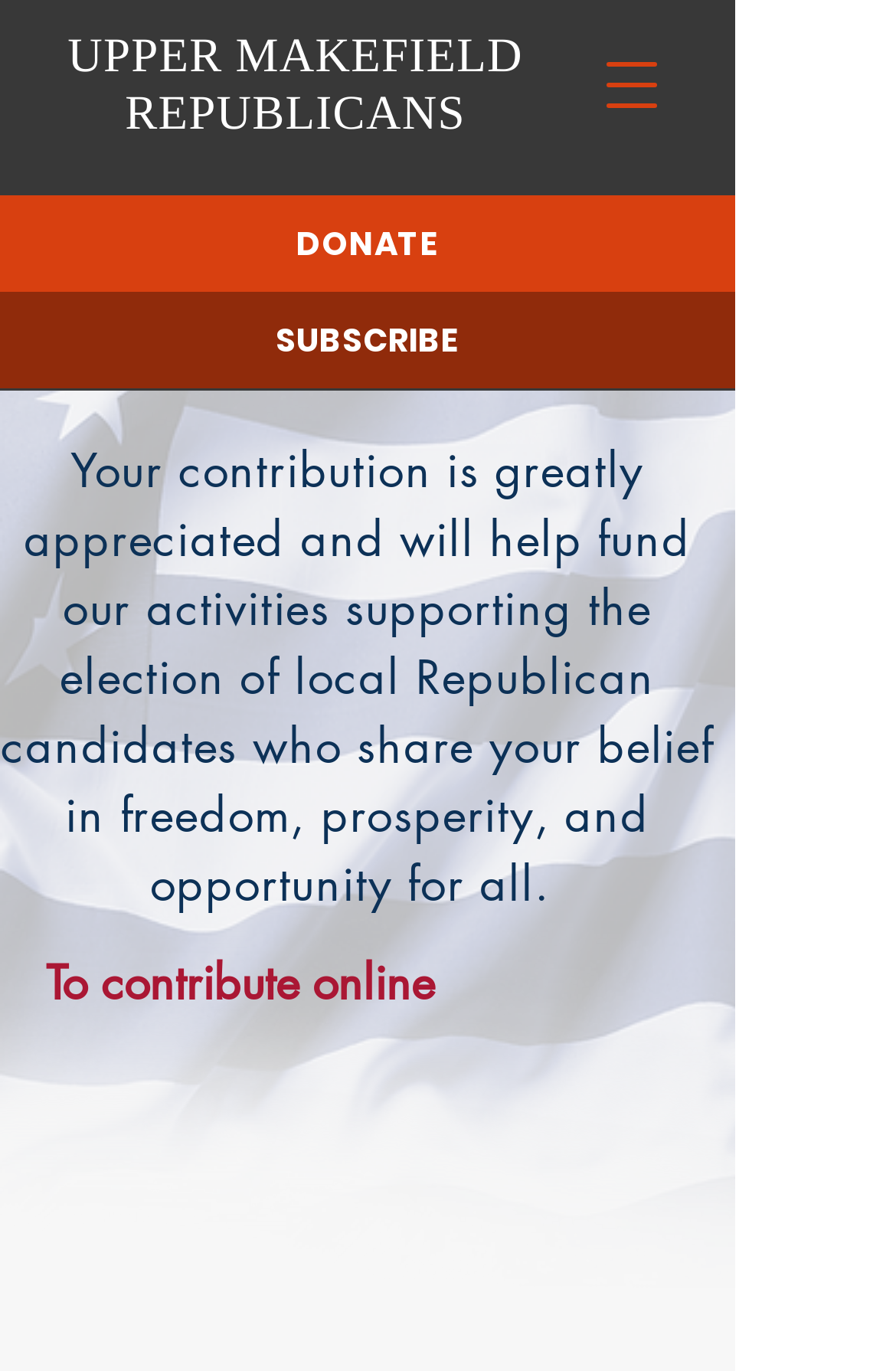Show the bounding box coordinates for the HTML element described as: "UPPER MAKEFIELD REPUBLICANS".

[0.075, 0.02, 0.584, 0.103]